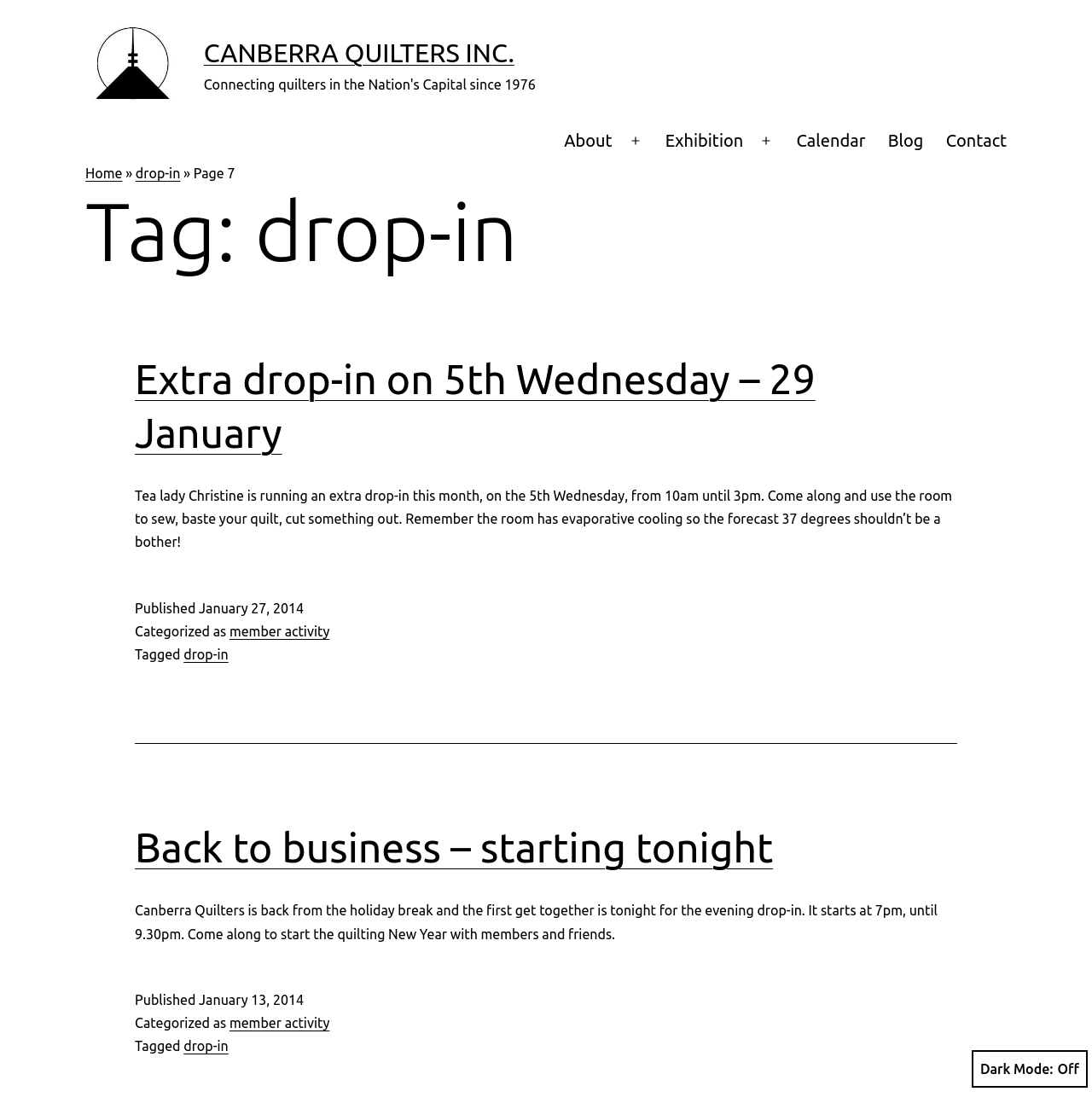Find the bounding box coordinates of the UI element according to this description: "Open menu".

[0.685, 0.108, 0.719, 0.146]